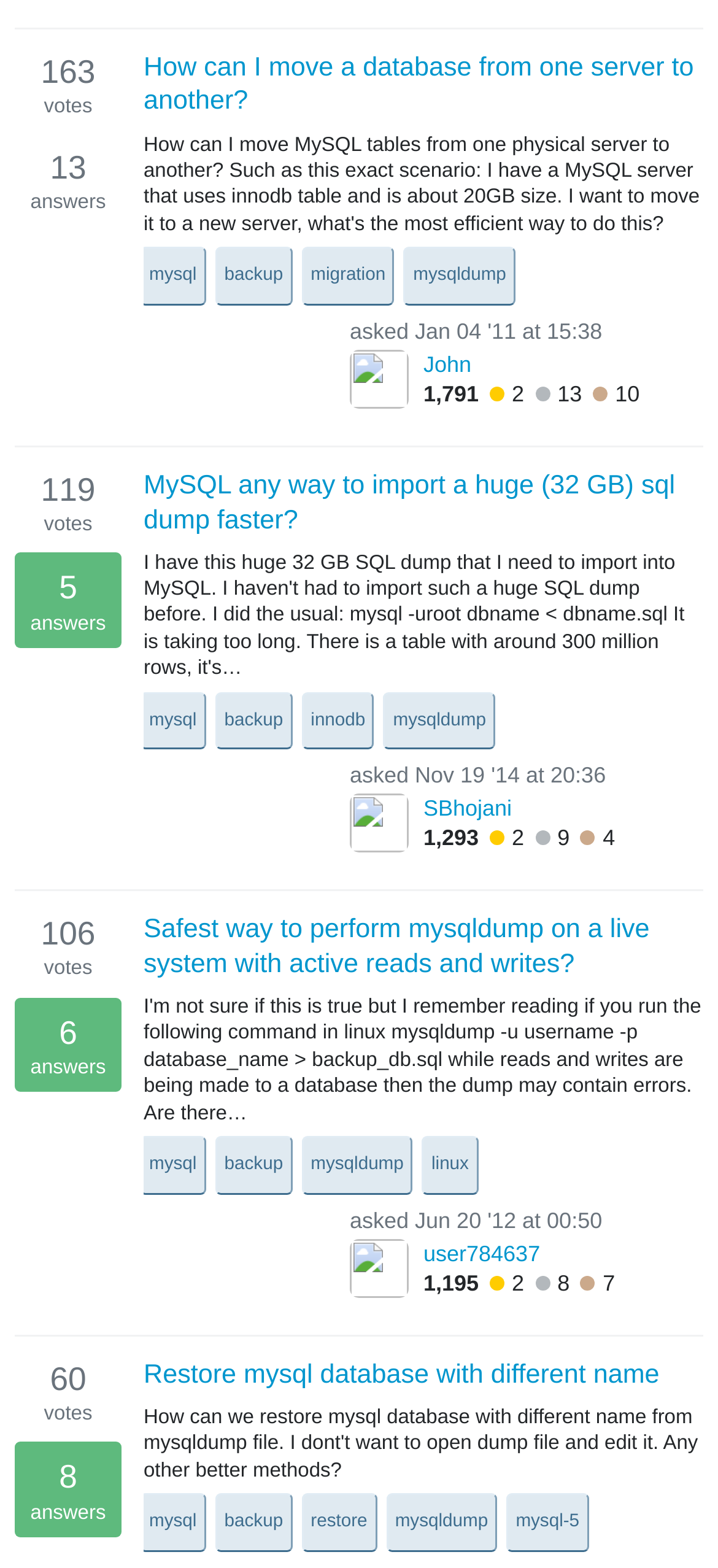Please specify the bounding box coordinates in the format (top-left x, top-left y, bottom-right x, bottom-right y), with all values as floating point numbers between 0 and 1. Identify the bounding box of the UI element described by: mysql

[0.195, 0.441, 0.287, 0.478]